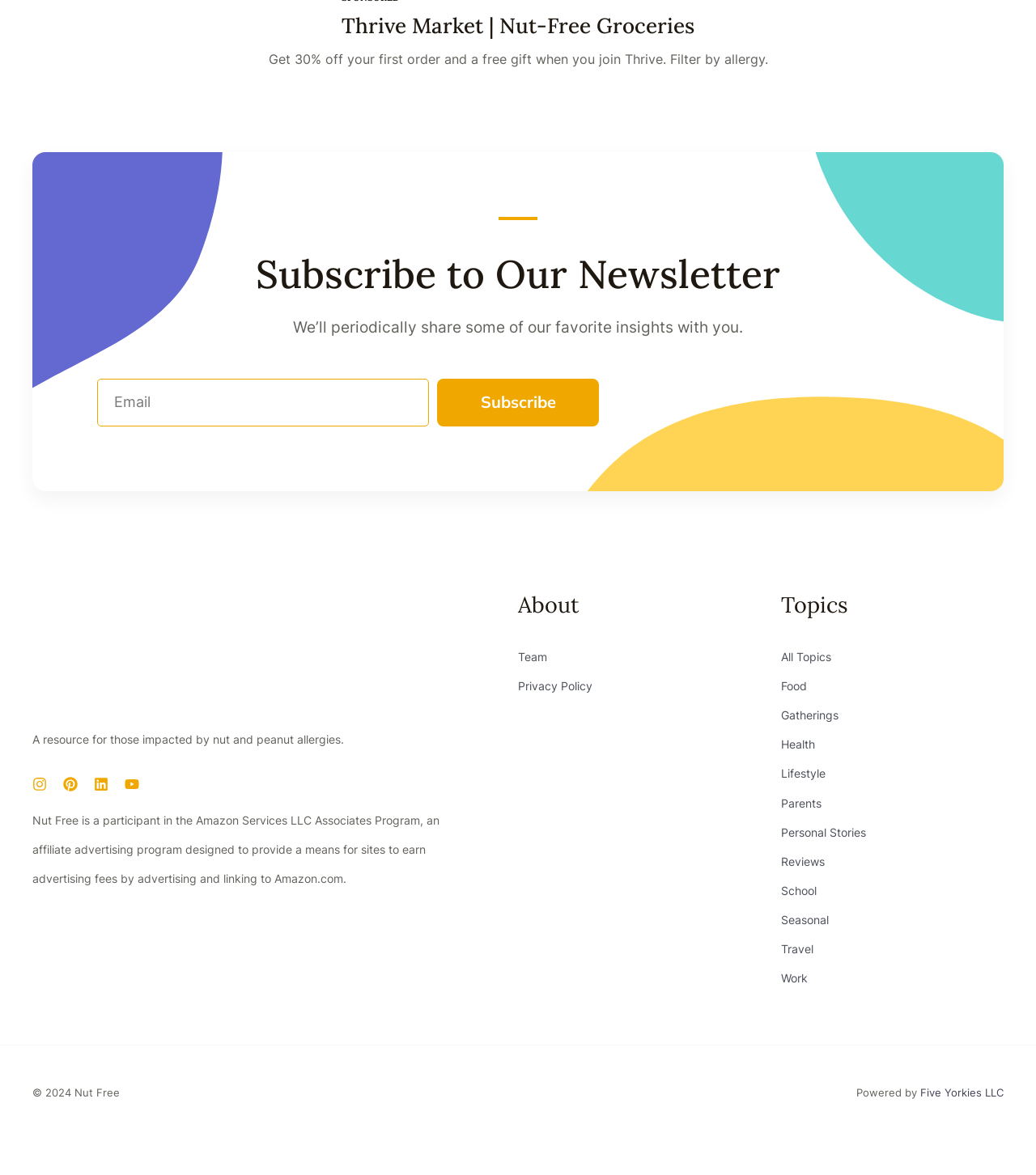How many social media links are in the footer?
Based on the visual, give a brief answer using one word or a short phrase.

4